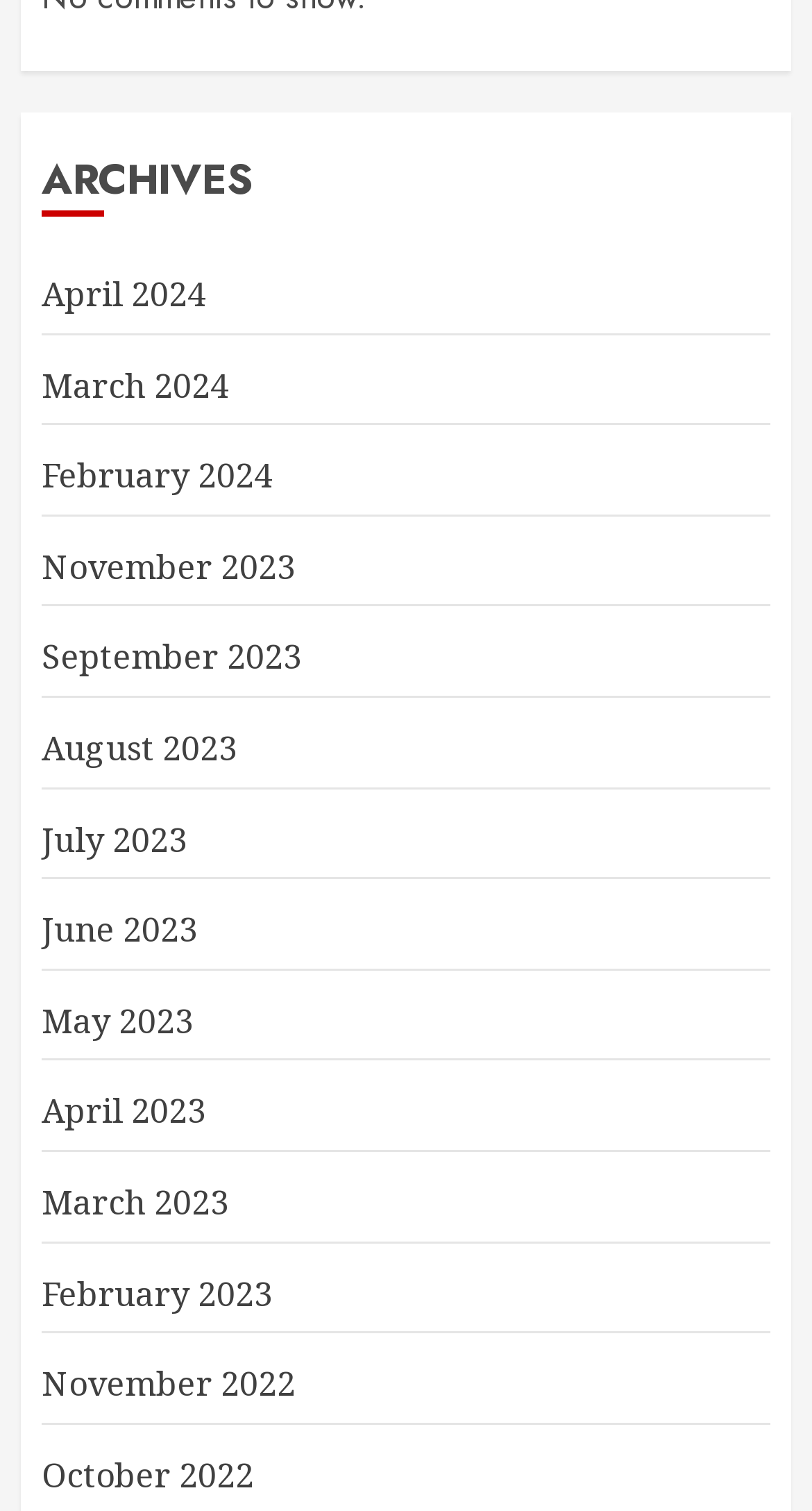How many links are present on the webpage?
Based on the image, answer the question with a single word or brief phrase.

15